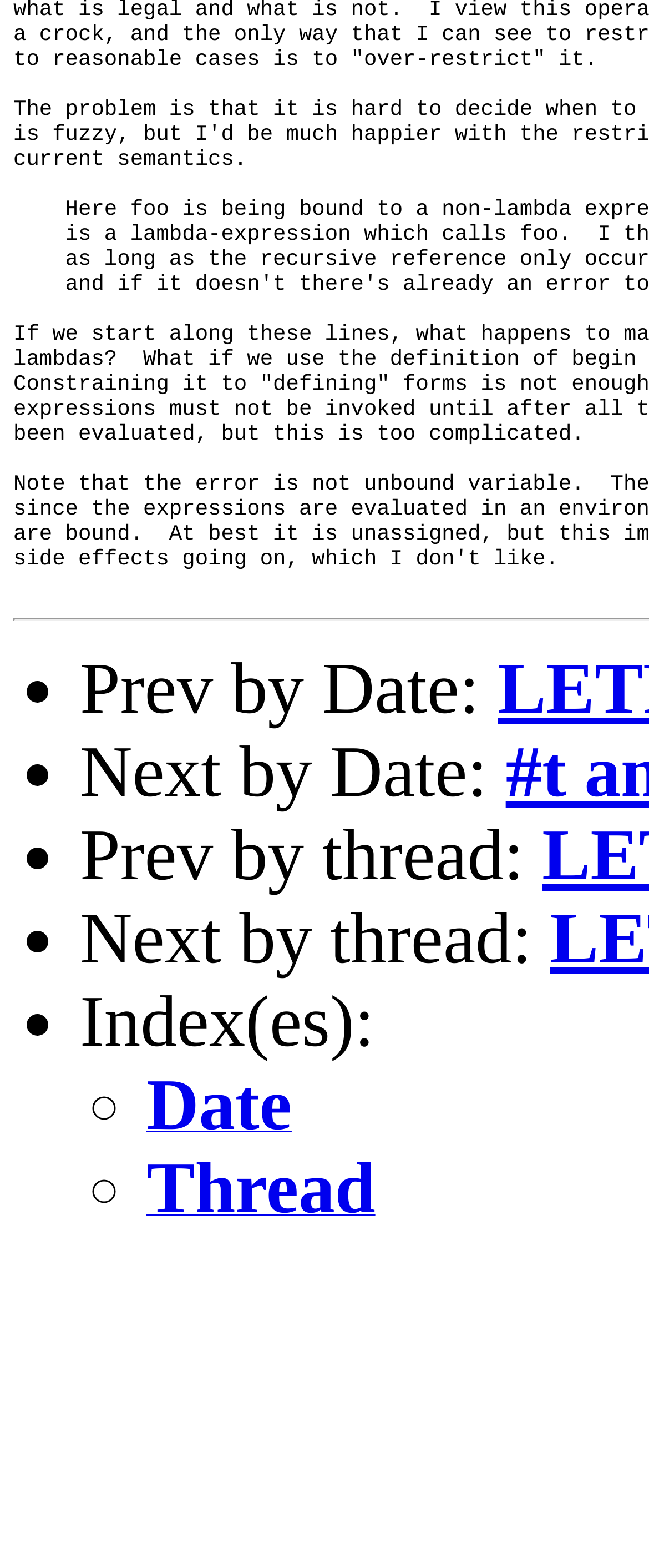Provide a one-word or one-phrase answer to the question:
What is the purpose of the list markers '•' and '◦'?

To indicate navigation options